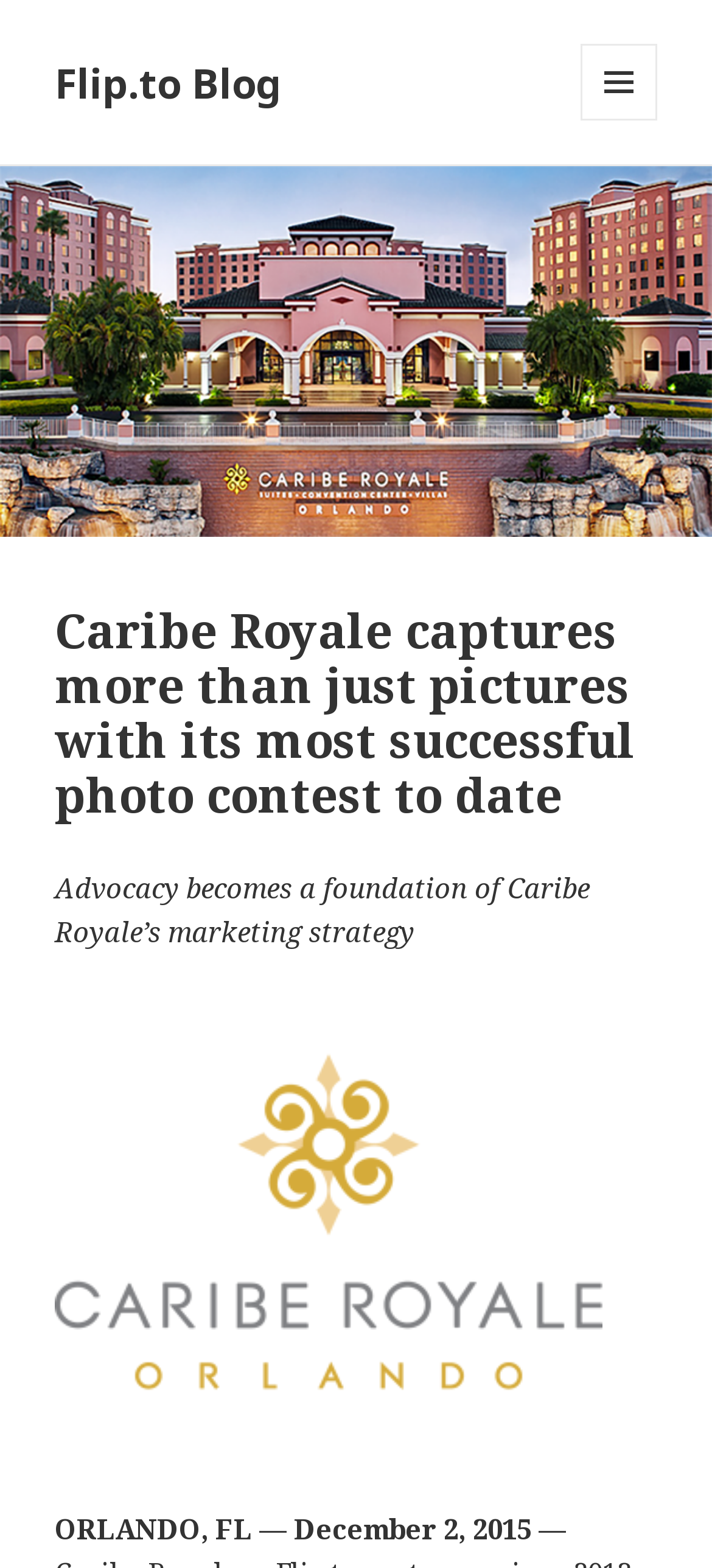Create an elaborate caption that covers all aspects of the webpage.

The webpage is about Caribe Royale's successful photo contest and its marketing strategy. At the top left of the page, there is a link to the "Flip.to Blog". Below it, there is a button with a menu icon, which is not expanded by default. 

When the button is expanded, a header section appears, containing a heading that summarizes the content of the page, stating that Caribe Royale has had its most successful photo contest to date. 

Below the heading, there is a paragraph of text that explains how advocacy has become a foundation of Caribe Royale's marketing strategy. To the right of this text, there is an image of the Caribe Royale logo. 

Further down, there is another paragraph of text that provides more information, starting with a date and location, "ORLANDO, FL — December 2, 2015 —".